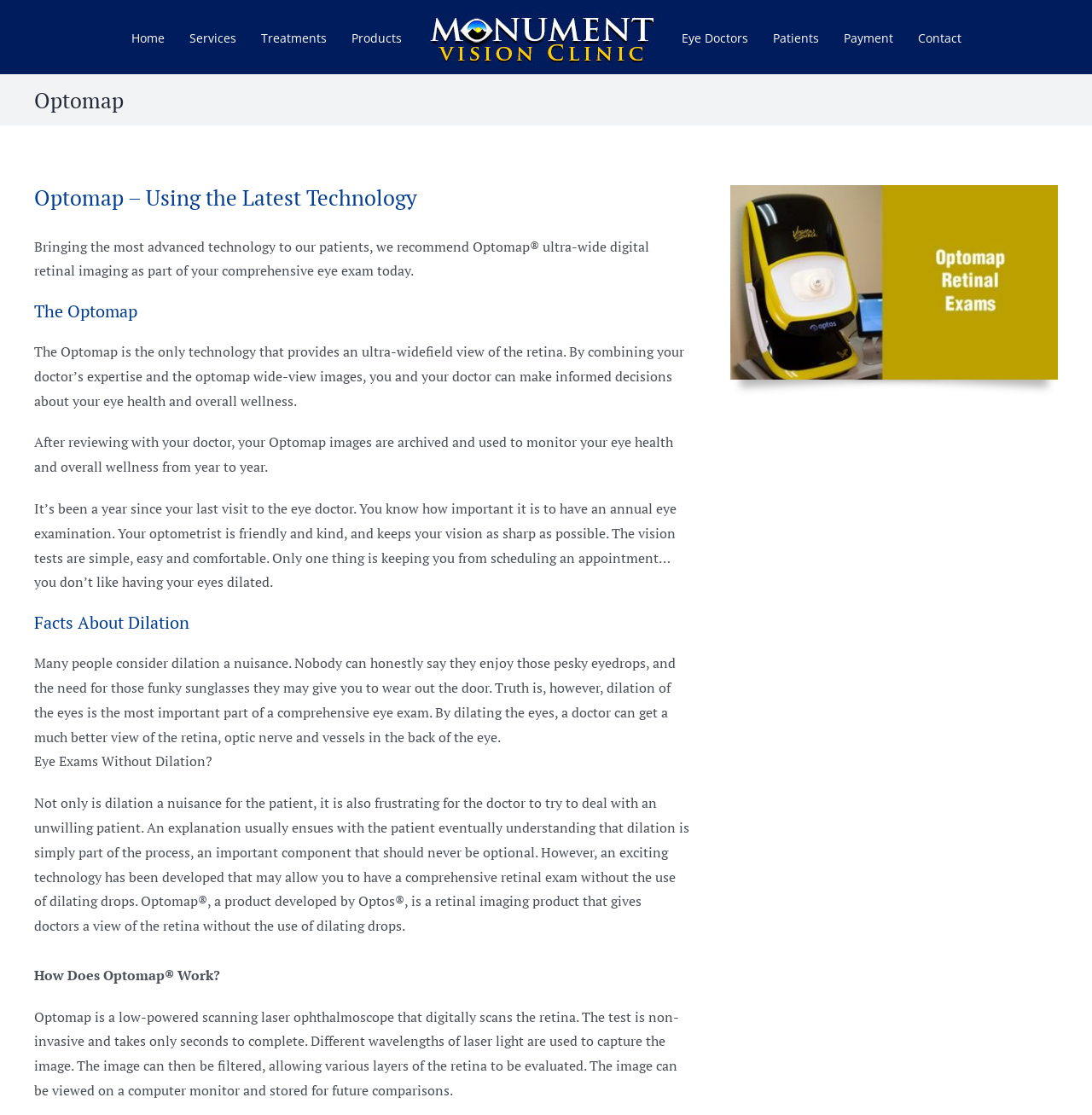Locate the bounding box coordinates of the area where you should click to accomplish the instruction: "Click on the 'Monument Vision Clinic Logo'".

[0.39, 0.008, 0.601, 0.058]